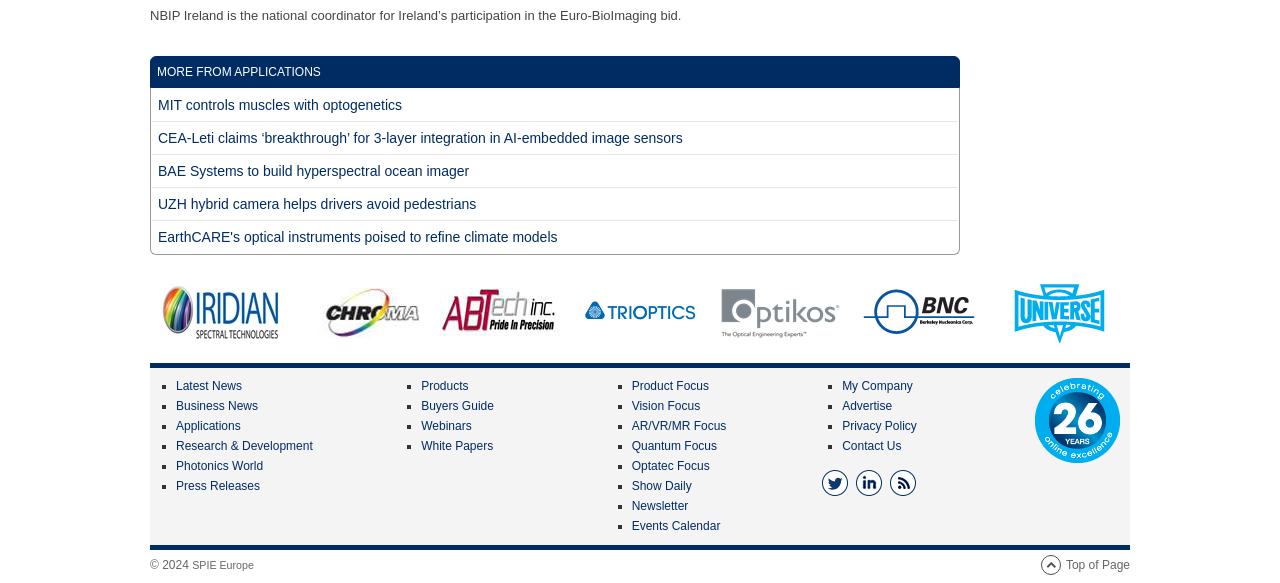Determine the bounding box coordinates of the clickable region to carry out the instruction: "Explore Latest News".

[0.138, 0.65, 0.189, 0.674]